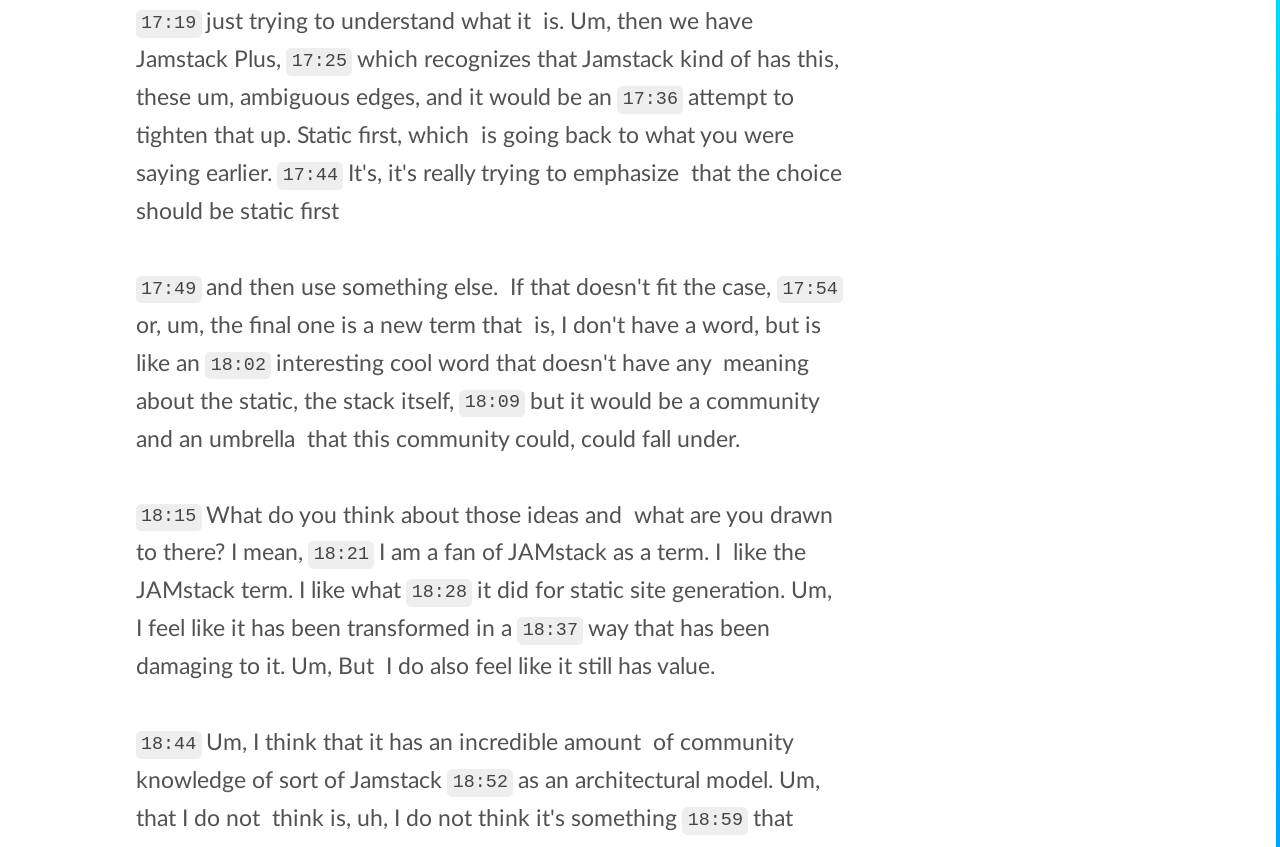Locate the bounding box coordinates of the clickable part needed for the task: "Click on the 'CONTACT FORM' link".

None